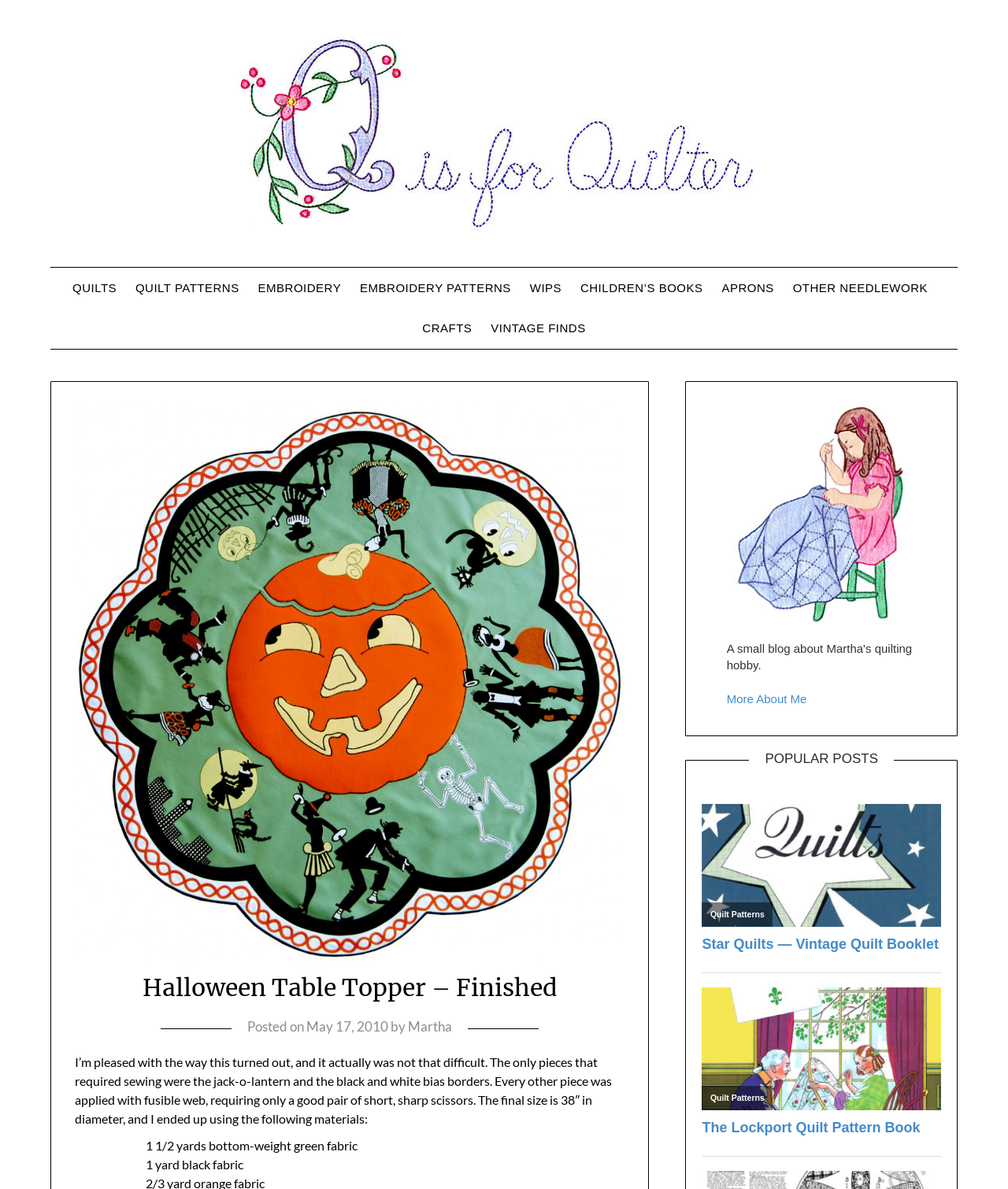Find the bounding box of the web element that fits this description: "alt="Q is For Quilter"".

[0.203, 0.02, 0.797, 0.201]